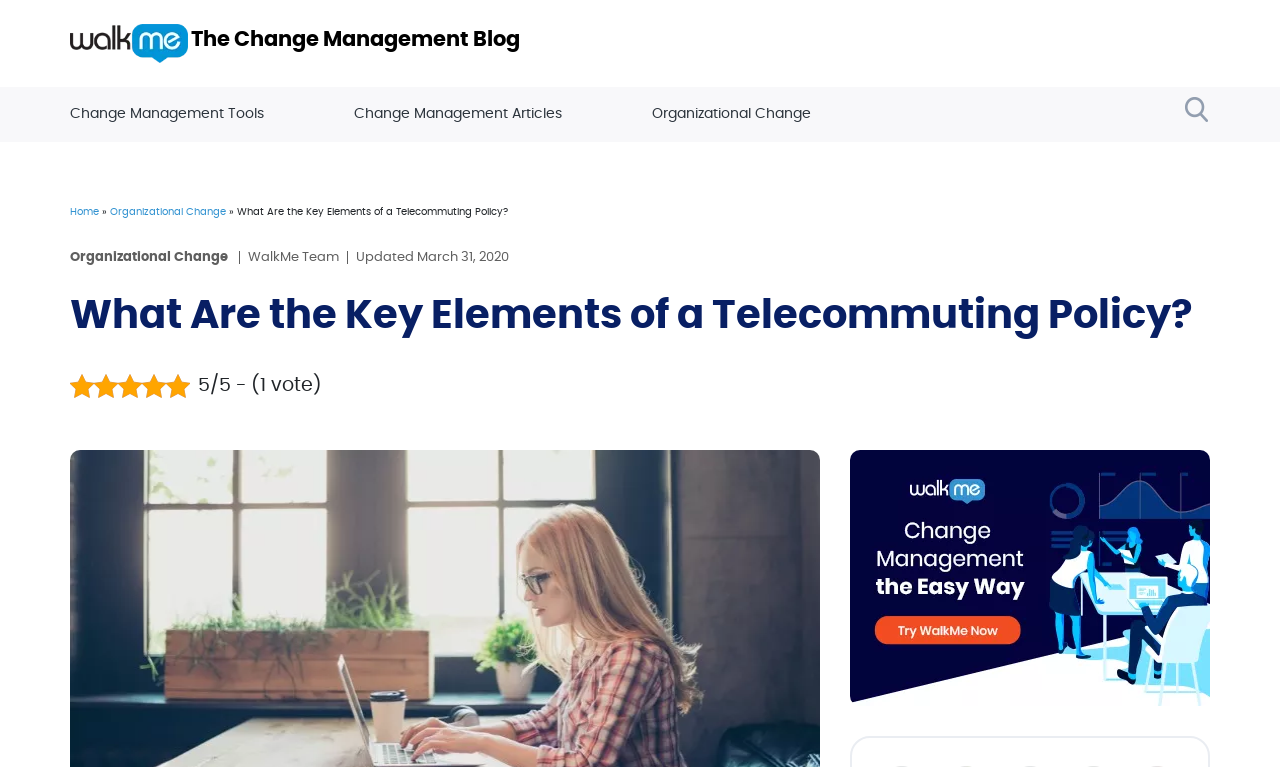Provide a brief response to the question using a single word or phrase: 
What is the rating of the webpage?

5/5